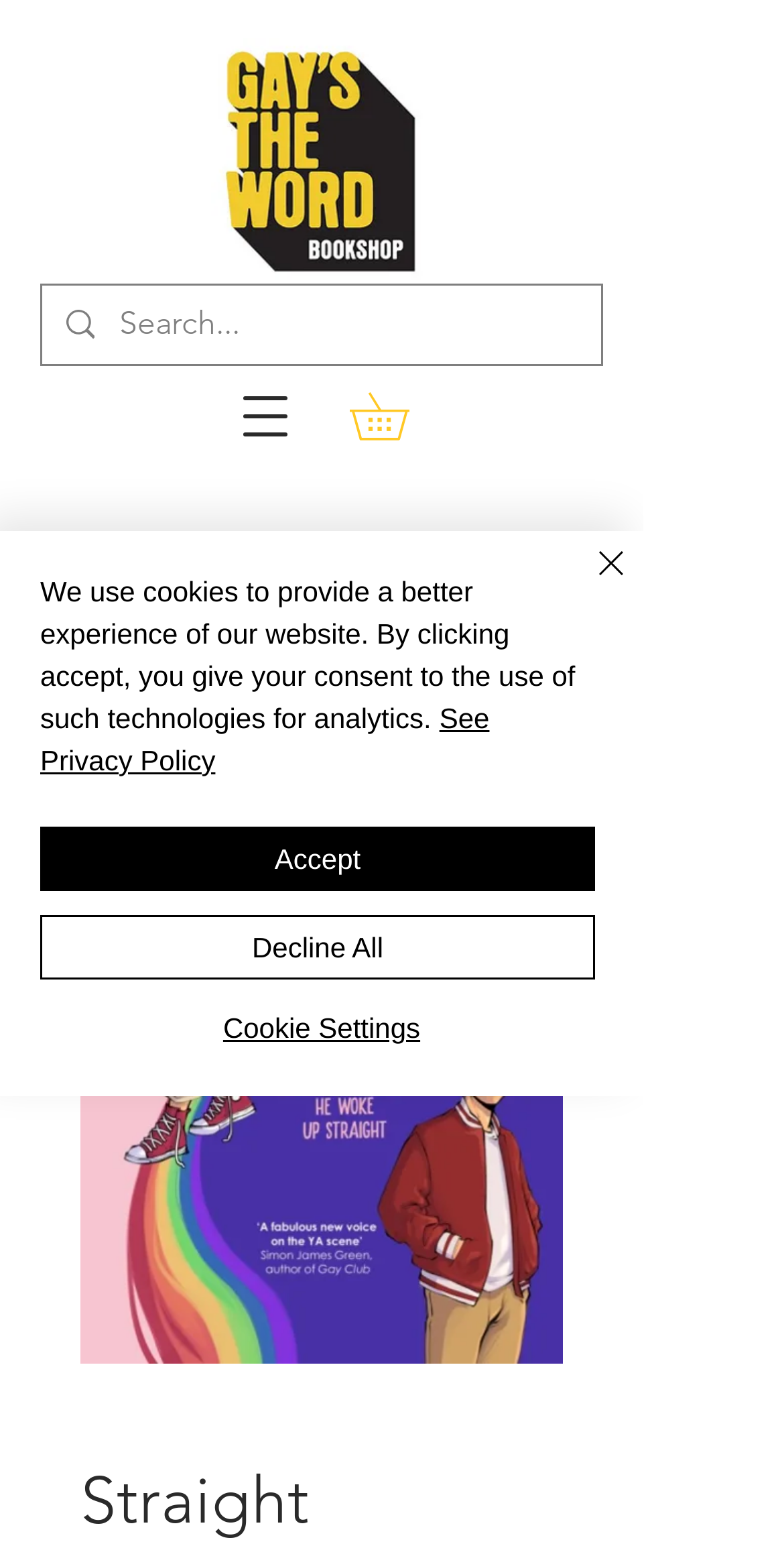What is the purpose of the search box?
Please give a detailed and elaborate answer to the question.

The search box is located at the top right corner of the webpage, with a placeholder text 'Search...'. This suggests that the search box is intended for users to search for specific content within the website.